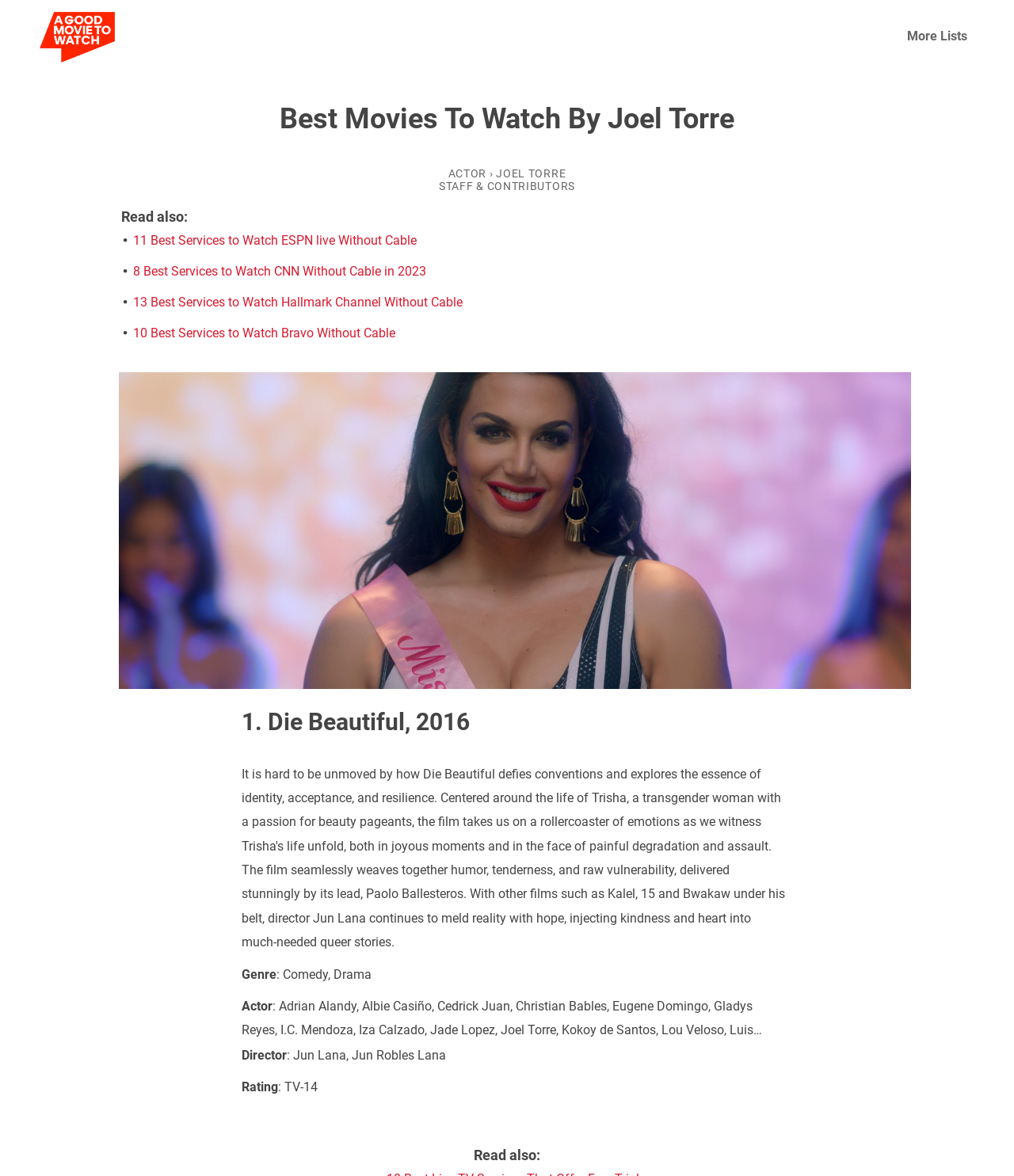Locate the bounding box coordinates of the area to click to fulfill this instruction: "Go to cart". The bounding box should be presented as four float numbers between 0 and 1, in the order [left, top, right, bottom].

None